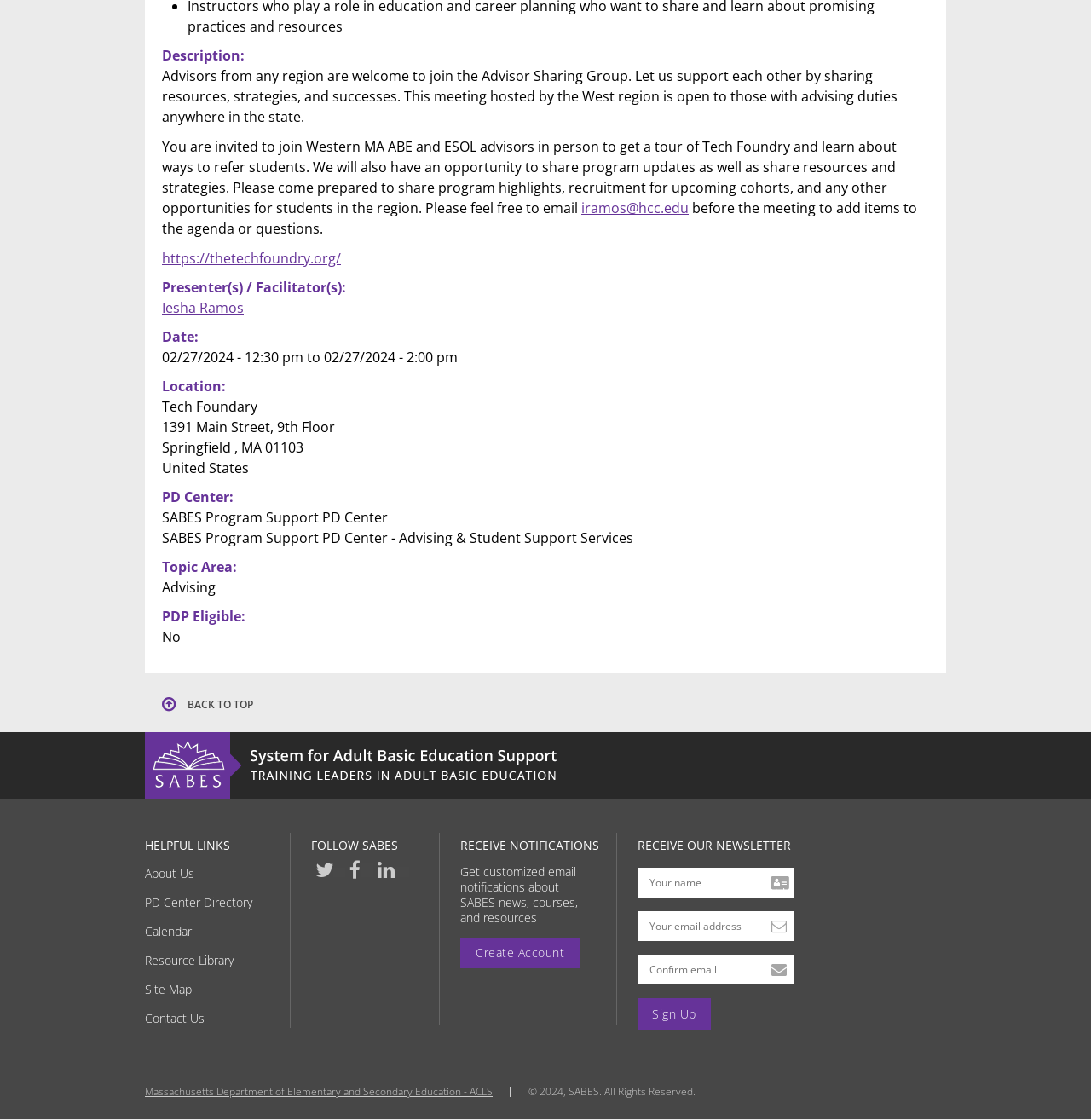Please determine the bounding box of the UI element that matches this description: About Us. The coordinates should be given as (top-left x, top-left y, bottom-right x, bottom-right y), with all values between 0 and 1.

[0.133, 0.773, 0.178, 0.787]